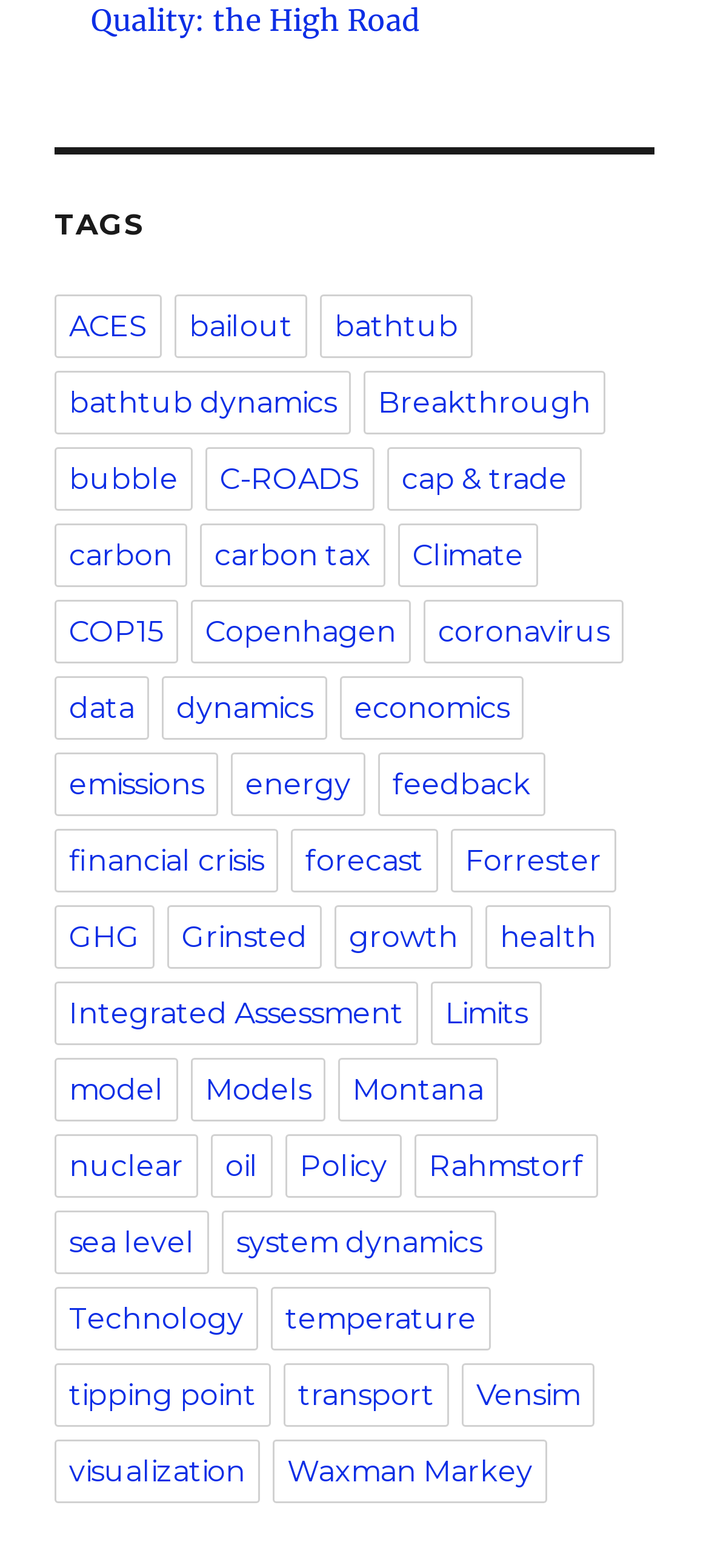Find the bounding box coordinates for the area you need to click to carry out the instruction: "Read about 'tipping point'". The coordinates should be four float numbers between 0 and 1, indicated as [left, top, right, bottom].

[0.077, 0.869, 0.382, 0.91]